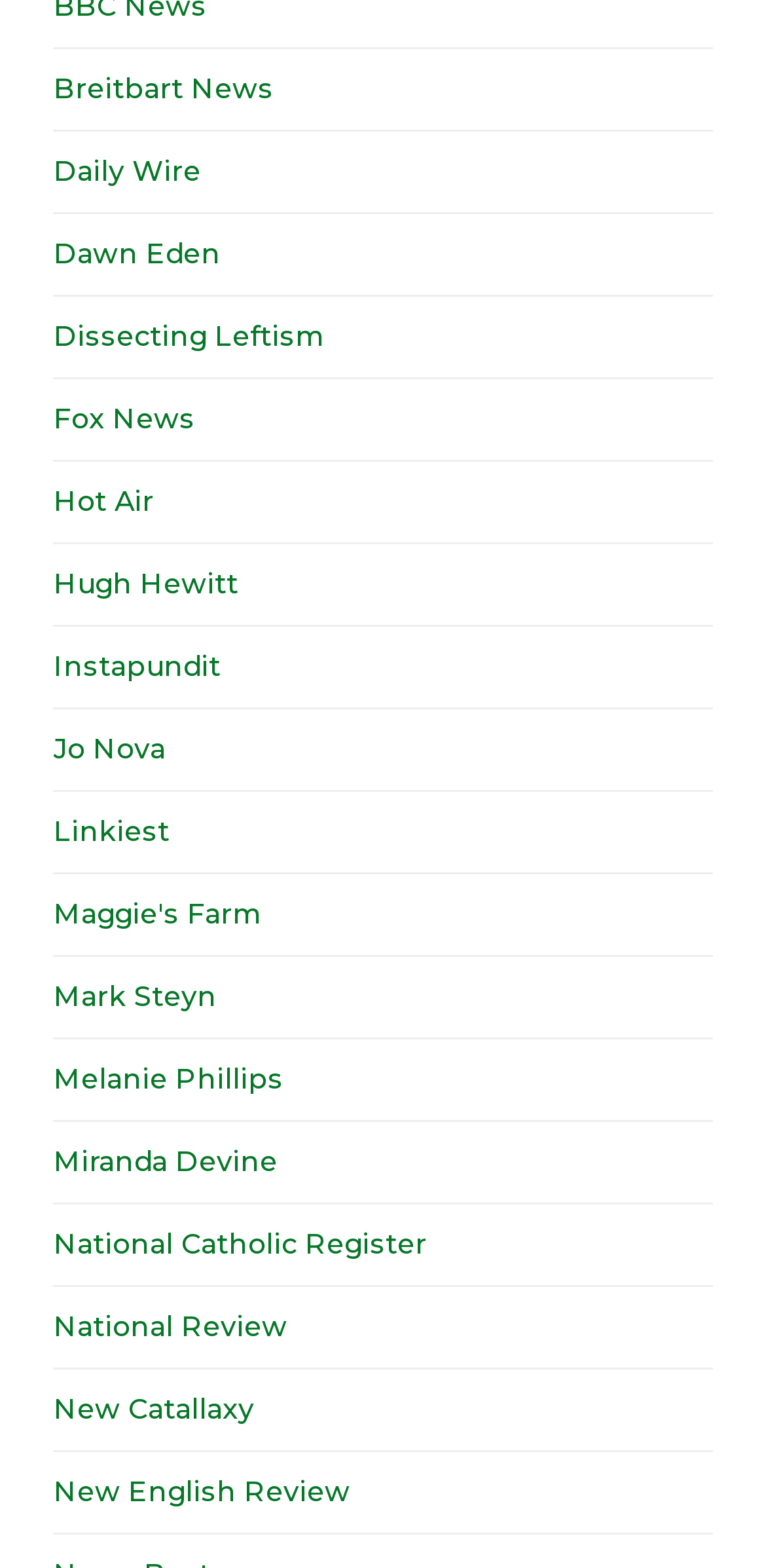Please locate the bounding box coordinates of the region I need to click to follow this instruction: "check out Maggie's Farm".

[0.07, 0.572, 0.339, 0.595]